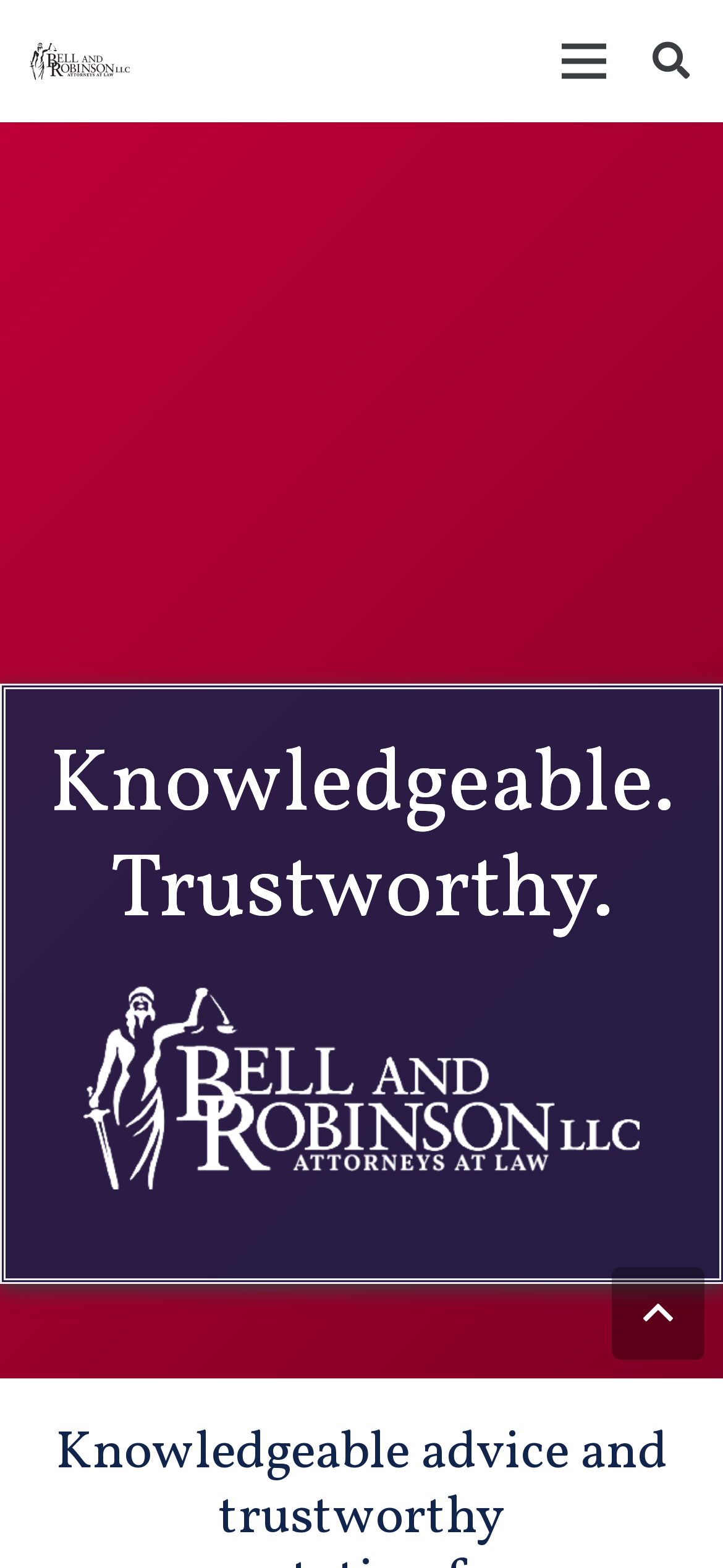Provide the bounding box coordinates of the HTML element described as: "aria-label="Link"". The bounding box coordinates should be four float numbers between 0 and 1, i.e., [left, top, right, bottom].

[0.041, 0.027, 0.181, 0.051]